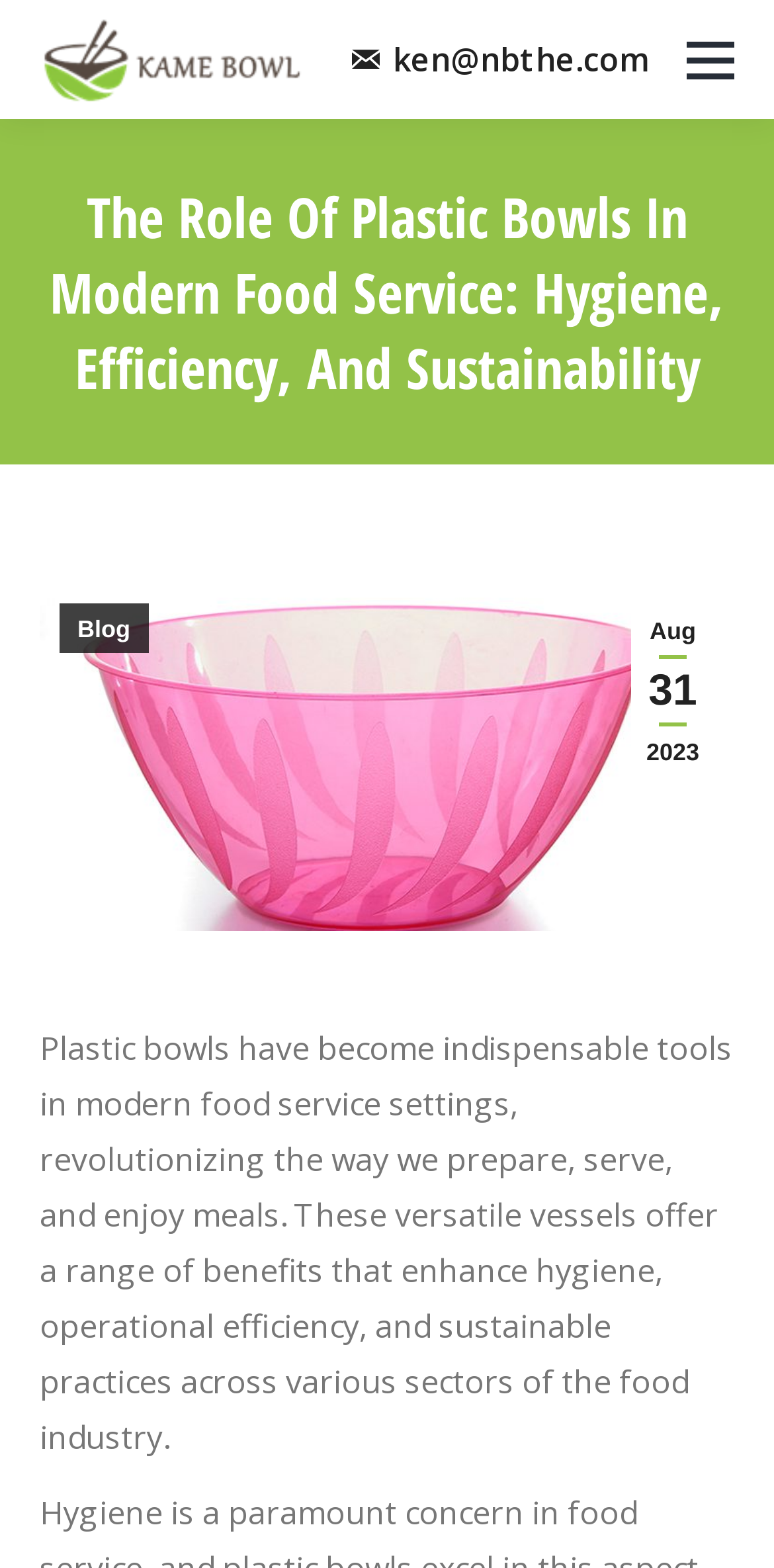What is the main topic of the webpage?
Refer to the screenshot and answer in one word or phrase.

Plastic bowls in food service